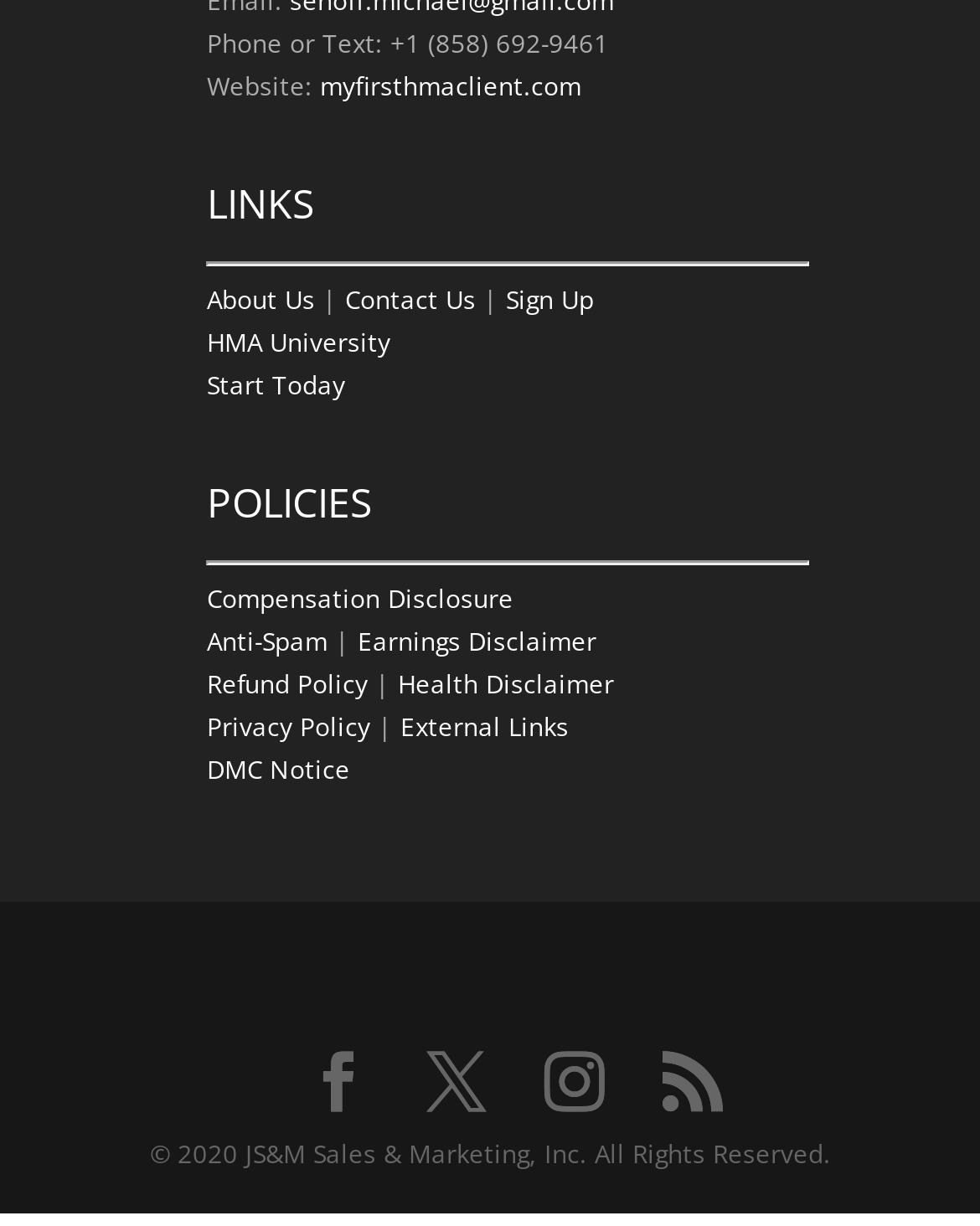Can you find the bounding box coordinates of the area I should click to execute the following instruction: "Click Contact Us"?

[0.211, 0.229, 0.486, 0.258]